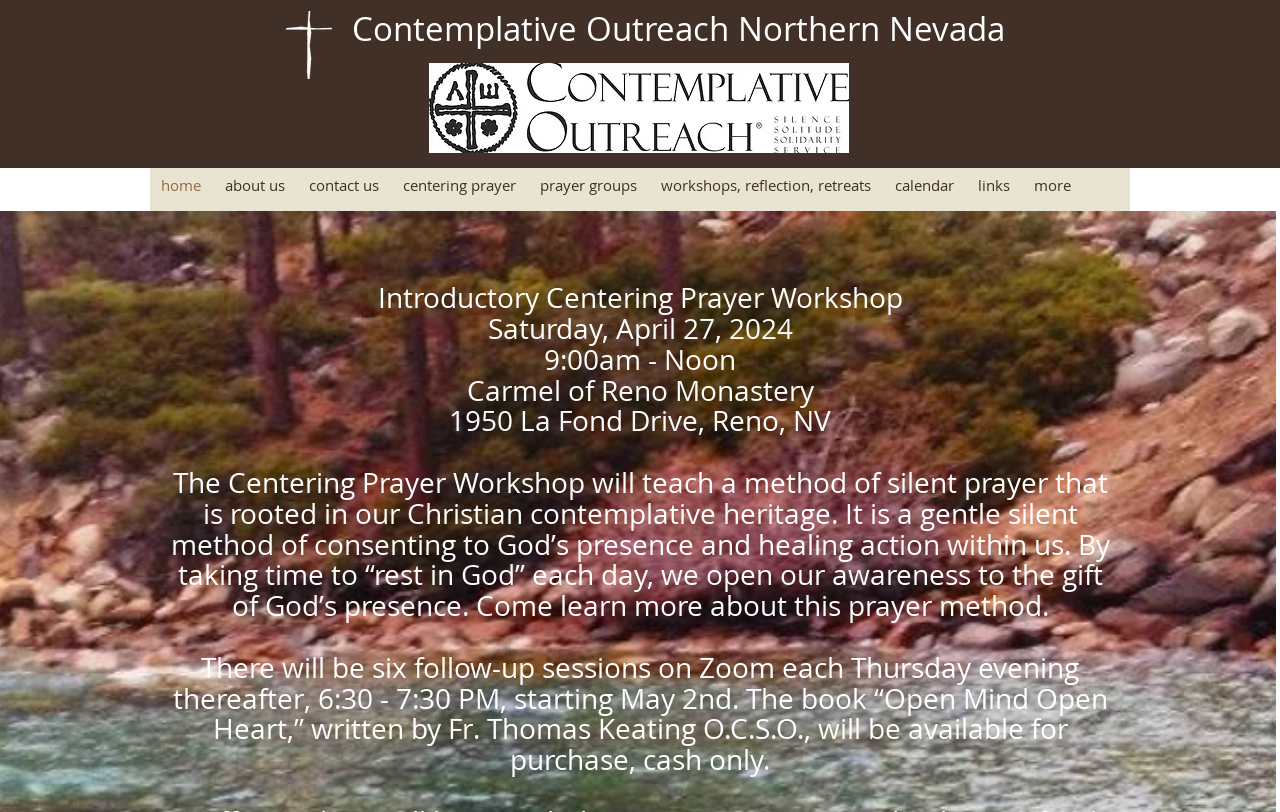Offer a meticulous caption that includes all visible features of the webpage.

The webpage is about Contemplative Outreach Northern Nevada, with a heading at the top center of the page. Below the heading, there is a navigation menu on the left side, containing 9 links: 'home', 'about us', 'contact us', 'centering prayer', 'prayer groups', 'workshops, reflection, retreats', 'calendar', 'links', and 'more'. 

To the right of the navigation menu, there is a section with a title 'Carmel of Reno Monastery' and its address '1950 La Fond Drive, Reno, NV'. Below this section, there is a description of the Centering Prayer Workshop, which teaches a method of silent prayer rooted in Christian contemplative heritage. The description is followed by details about follow-up sessions on Zoom and a book available for purchase.